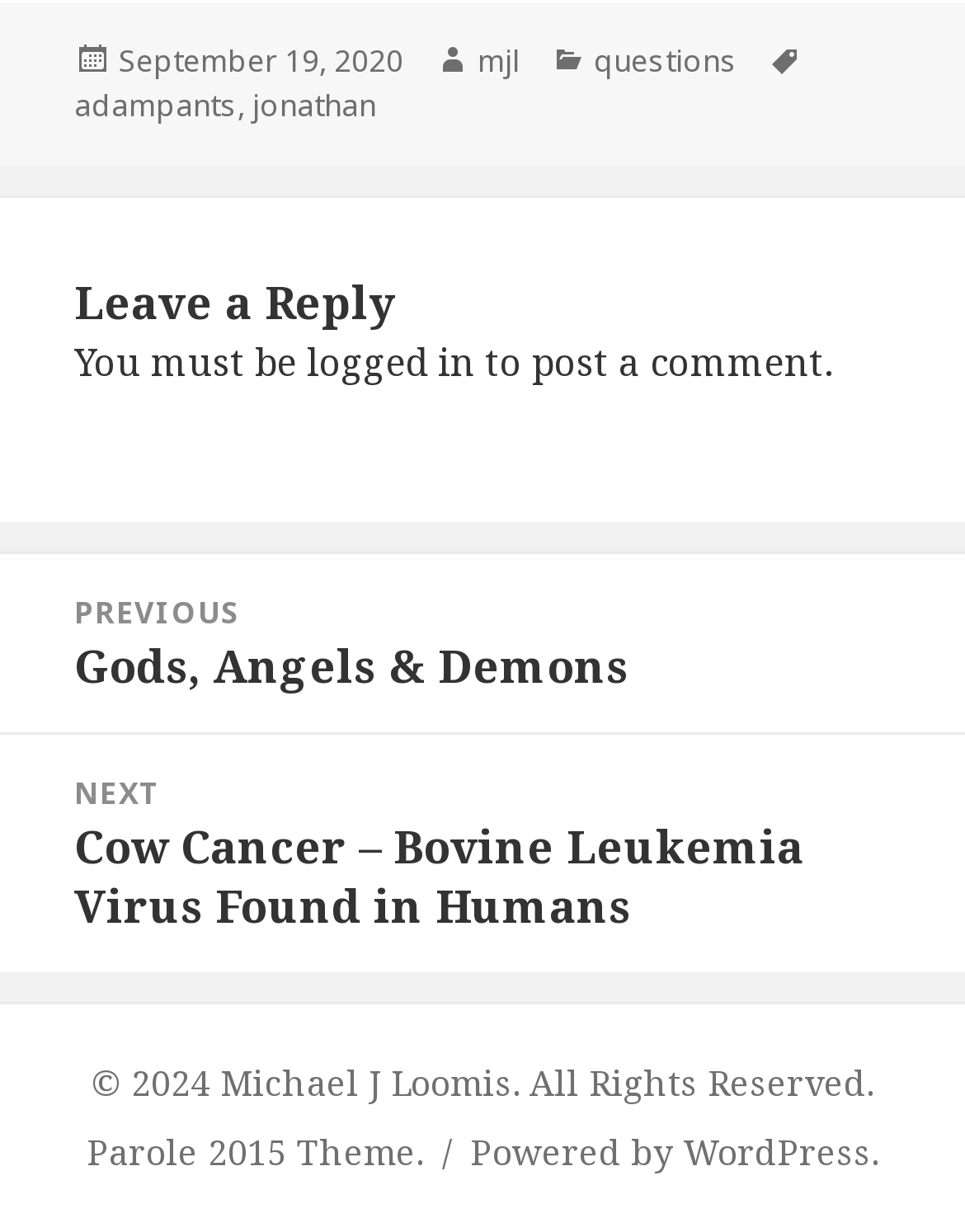Locate the bounding box coordinates of the item that should be clicked to fulfill the instruction: "View next post".

[0.0, 0.597, 1.0, 0.789]